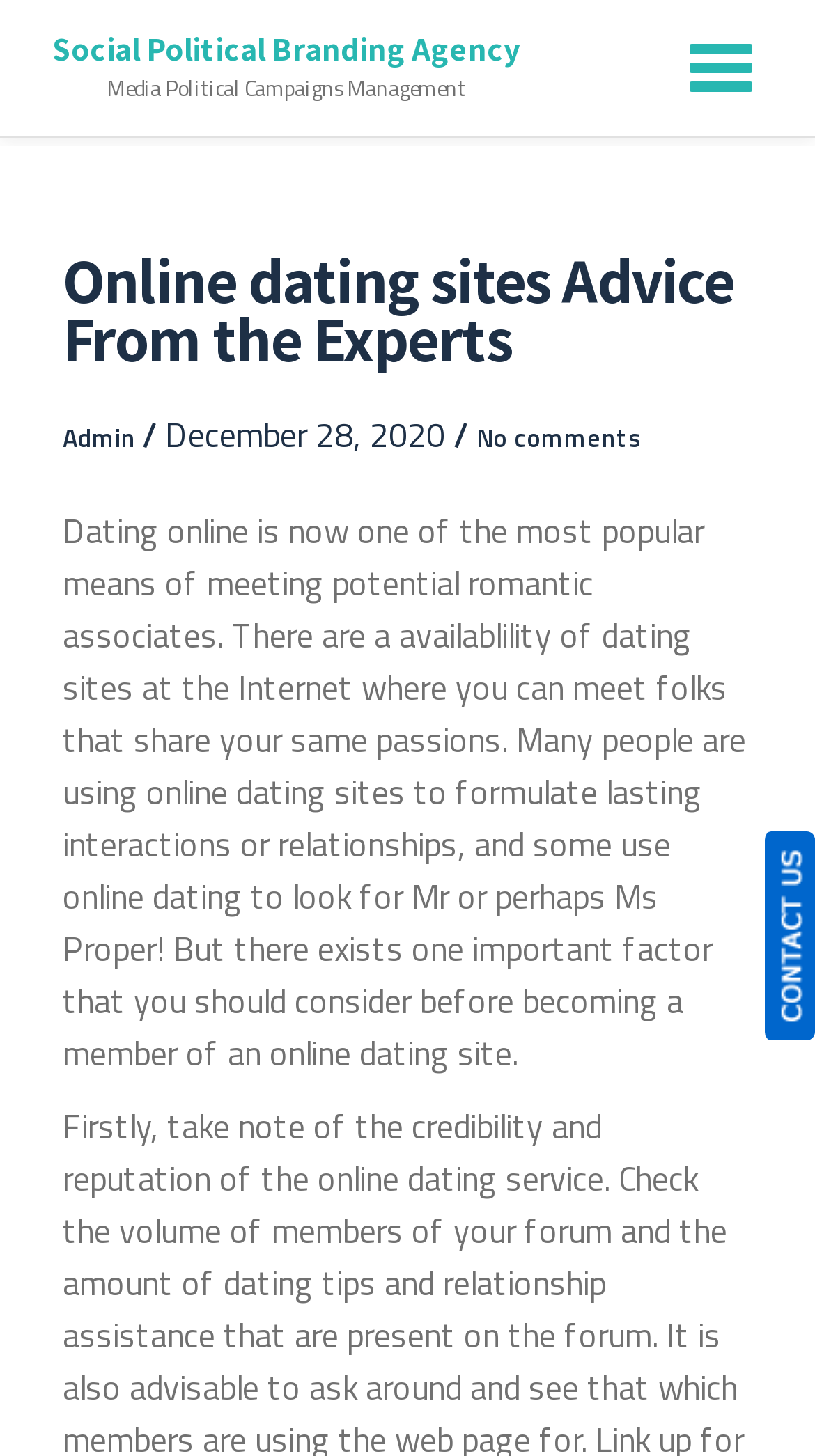Locate the bounding box coordinates of the UI element described by: "Toggle navigation". Provide the coordinates as four float numbers between 0 and 1, formatted as [left, top, right, bottom].

[0.821, 0.011, 0.949, 0.082]